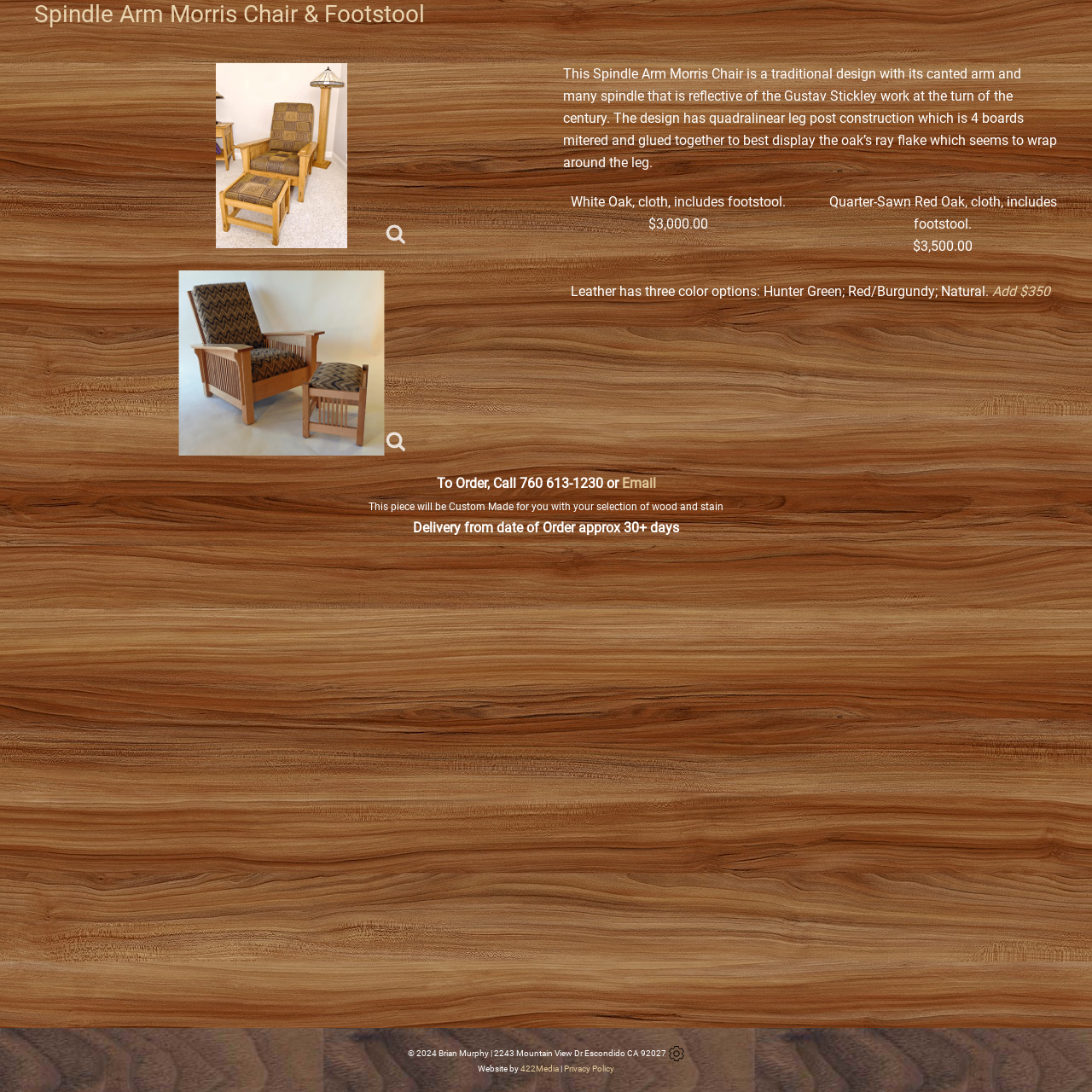What is the headline of the webpage?

Spindle Arm Morris Chair & Footstool